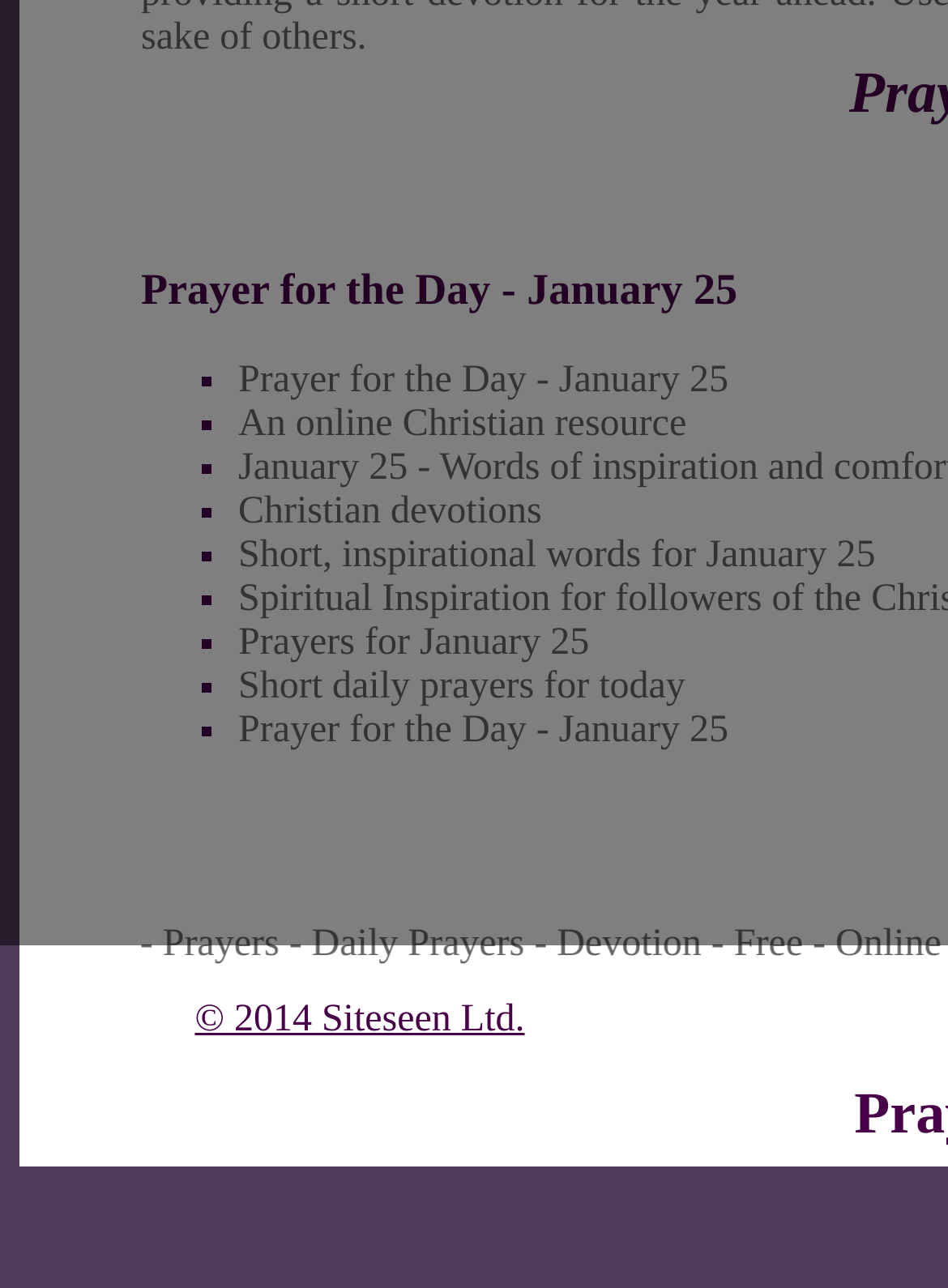From the given element description: "© 2014 Siteseen Ltd.", find the bounding box for the UI element. Provide the coordinates as four float numbers between 0 and 1, in the order [left, top, right, bottom].

[0.205, 0.775, 0.553, 0.807]